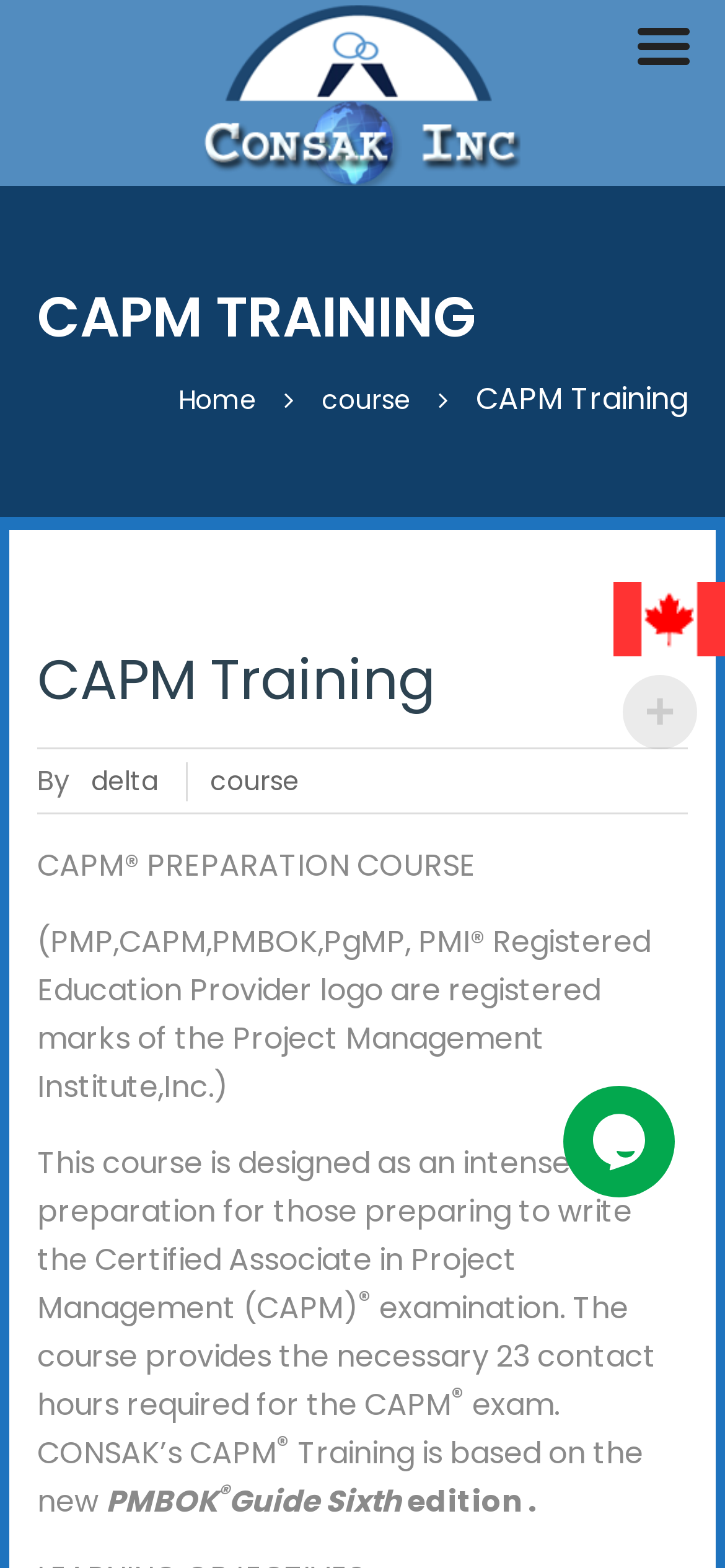Determine the bounding box of the UI component based on this description: "delta". The bounding box coordinates should be four float values between 0 and 1, i.e., [left, top, right, bottom].

[0.126, 0.486, 0.218, 0.51]